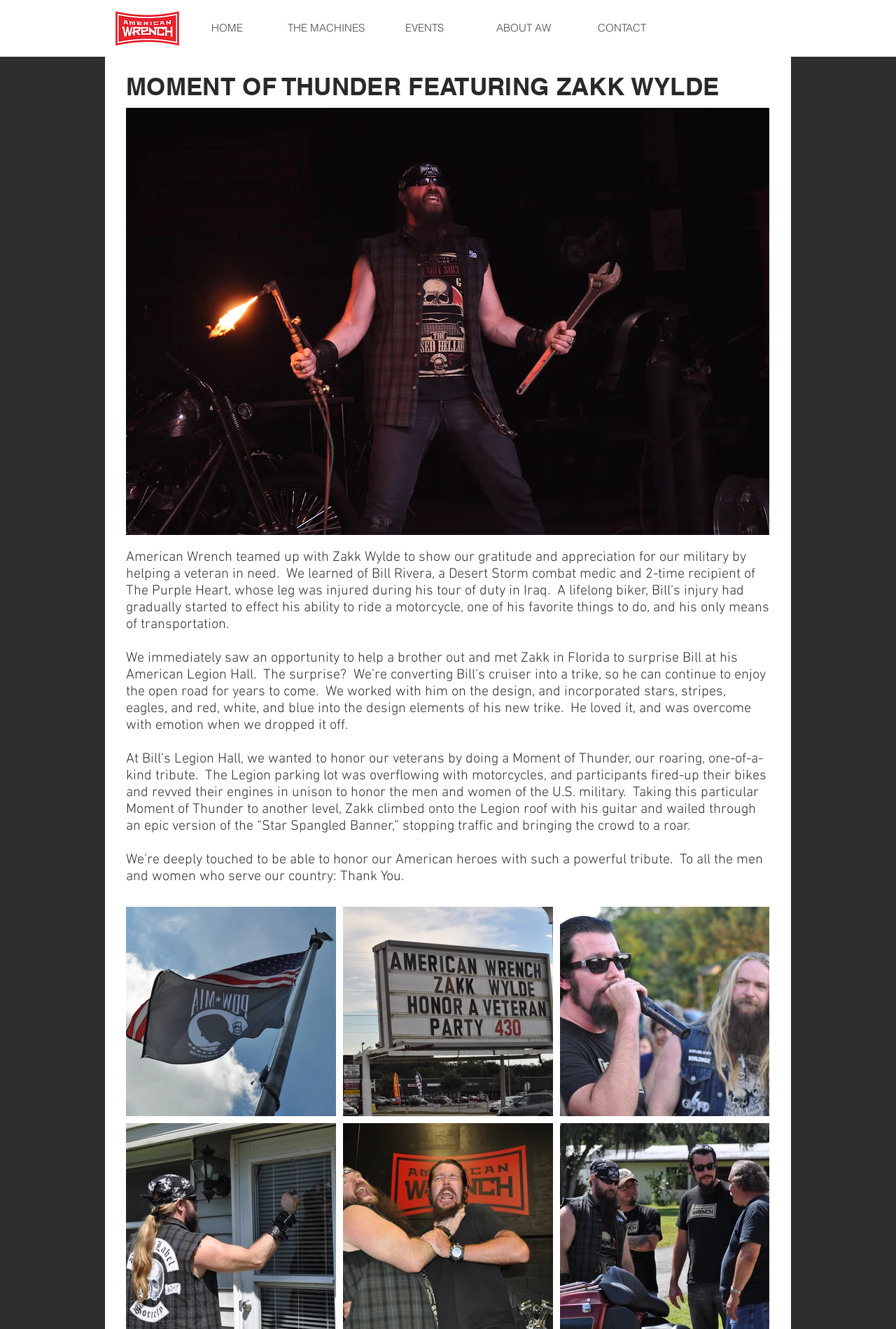Answer succinctly with a single word or phrase:
What is the name of the musician featured on this webpage?

Zakk Wylde